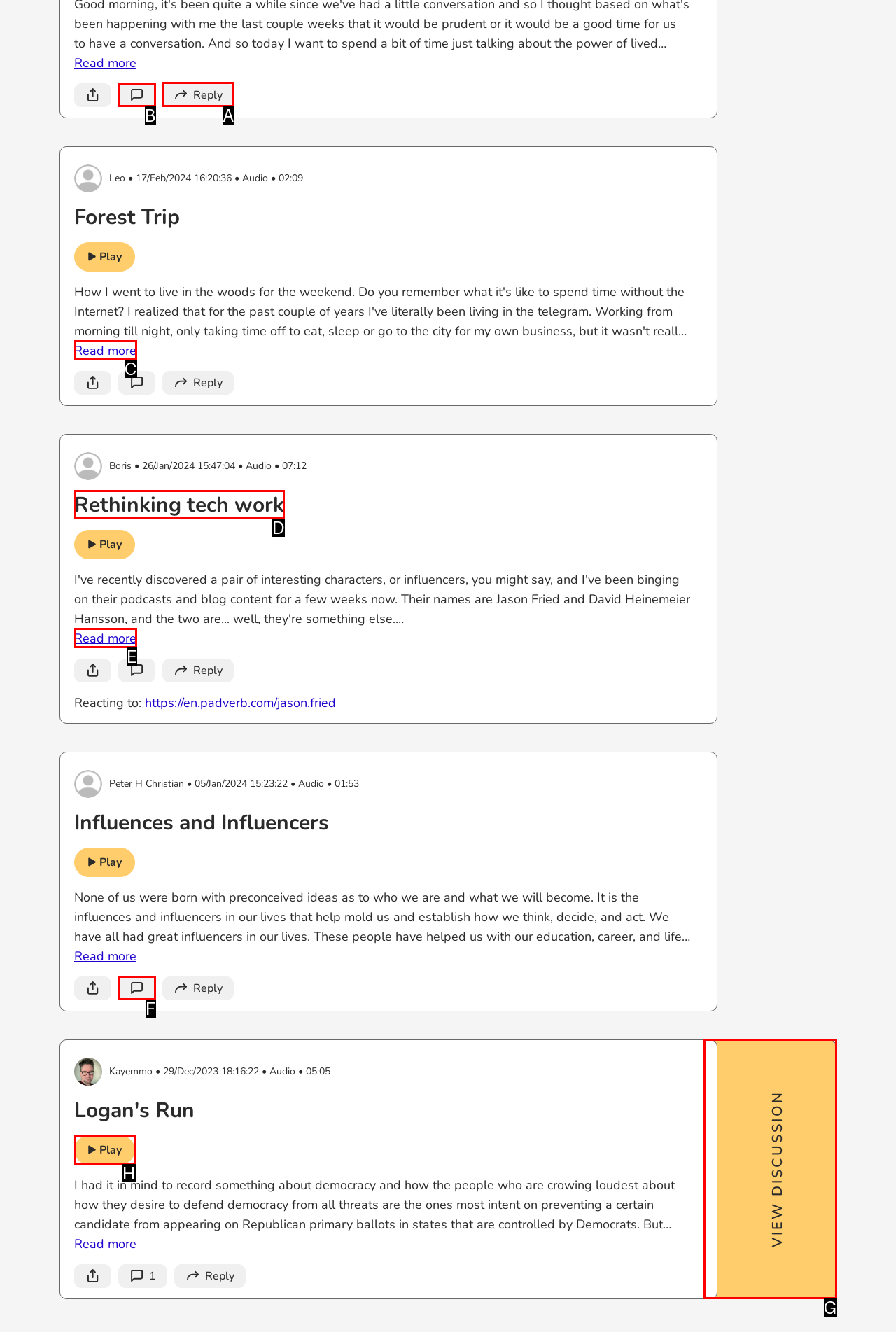Choose the correct UI element to click for this task: Reply to the post Answer using the letter from the given choices.

A